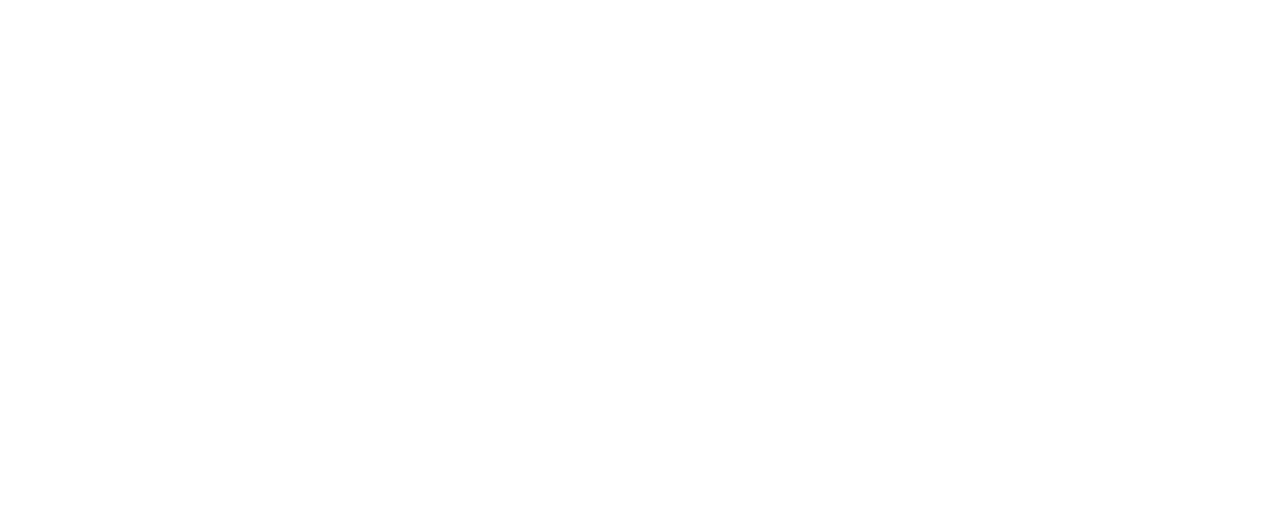Reply to the question with a single word or phrase:
What are the products offered by the company?

Rigging, Staging, etc.